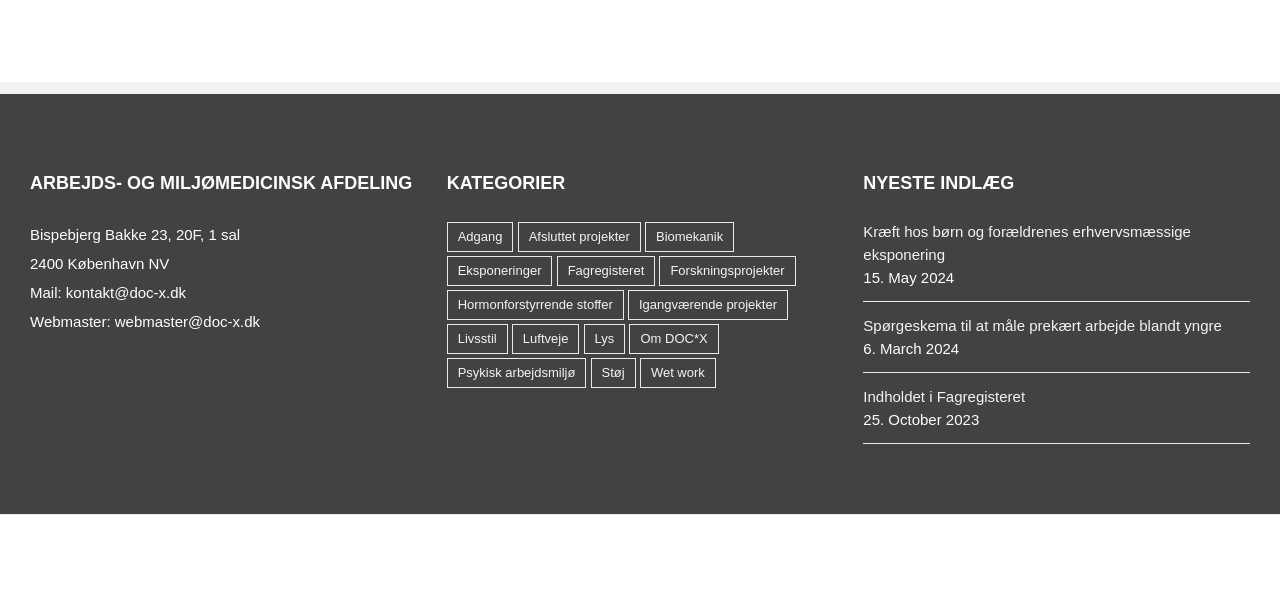How many categories are listed on the webpage?
Please provide a single word or phrase answer based on the image.

11